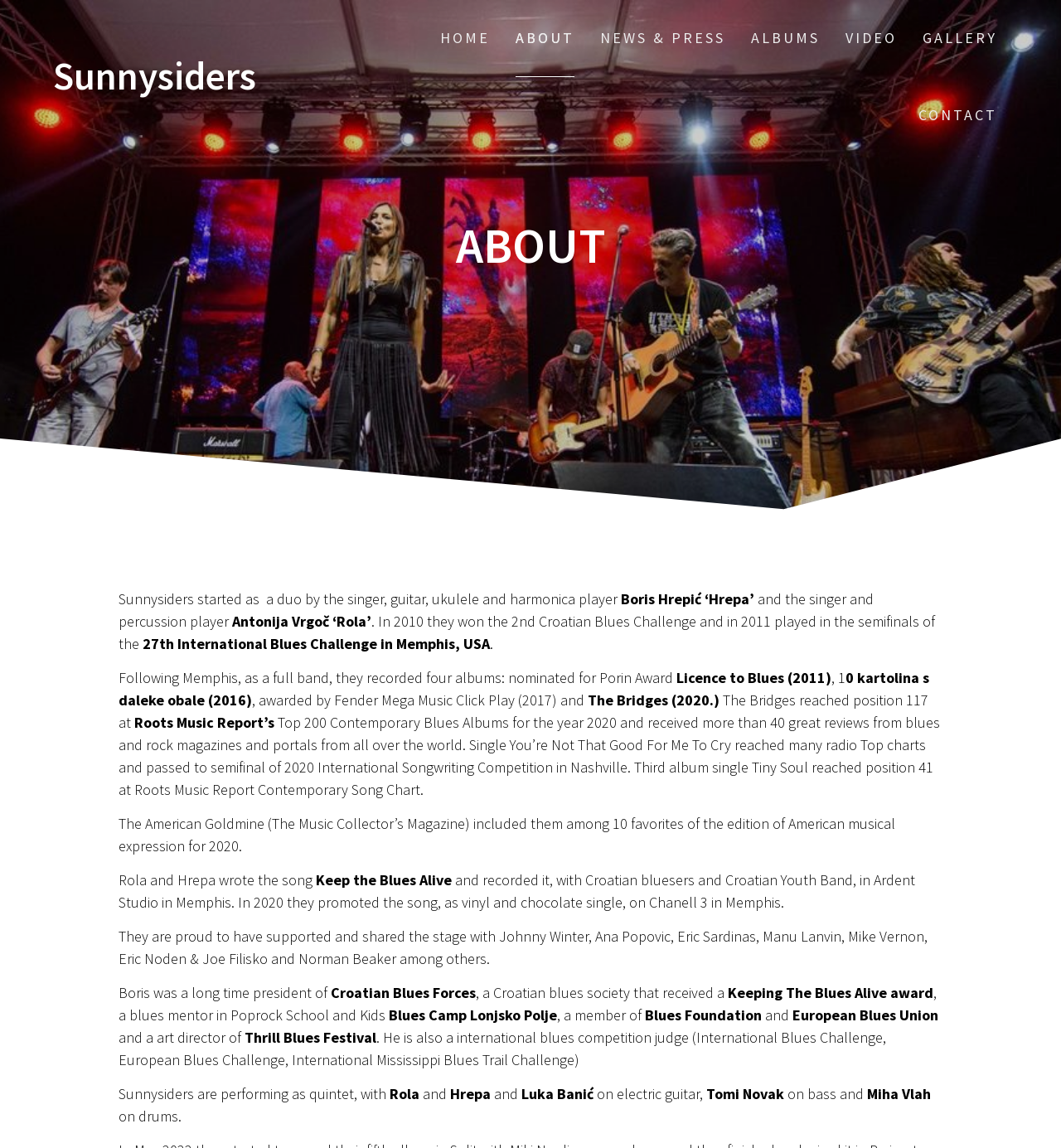Please find the bounding box coordinates of the element's region to be clicked to carry out this instruction: "Click on ABOUT".

[0.486, 0.0, 0.541, 0.067]